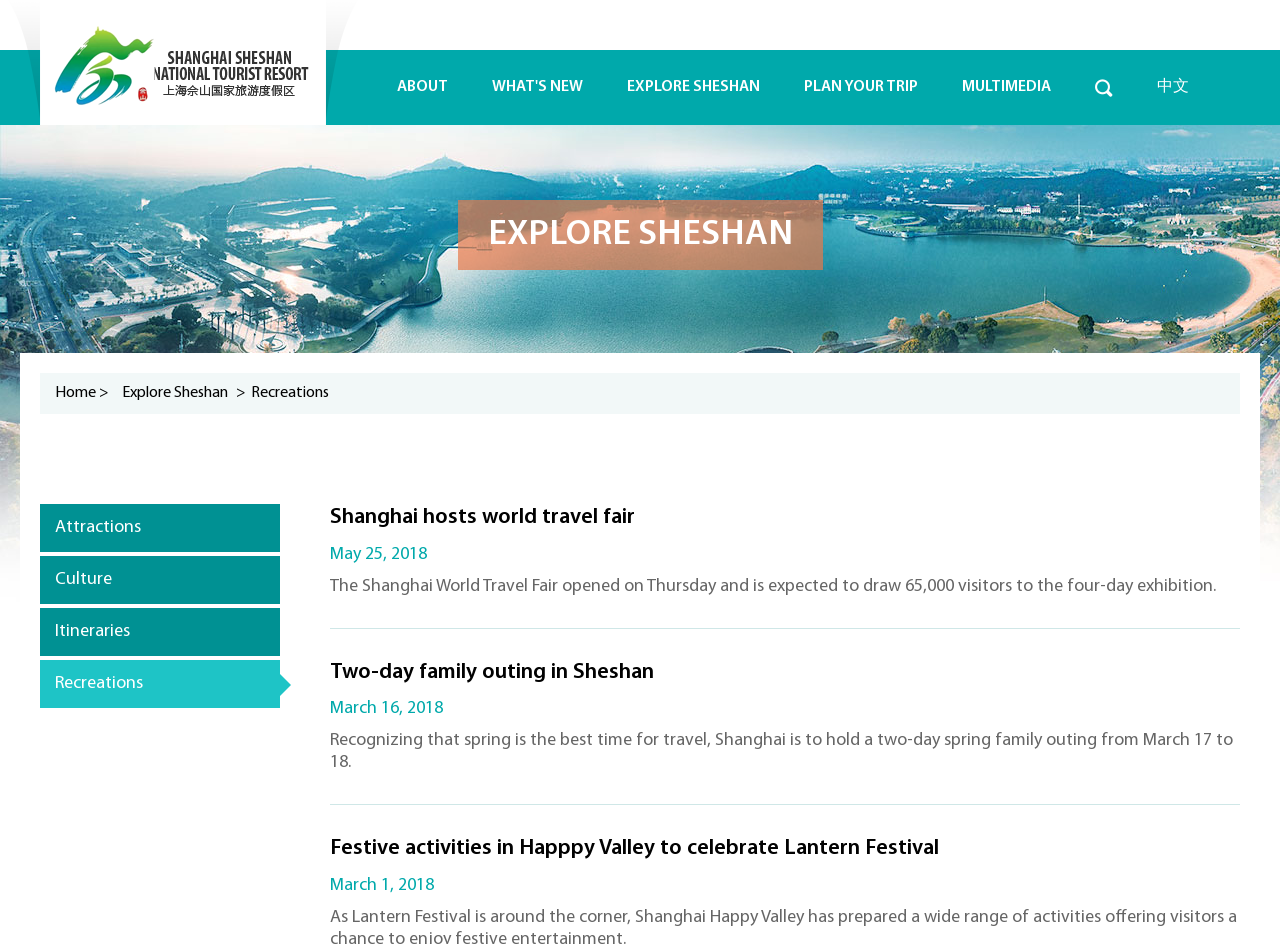How many categories are listed under DescriptionList?
Utilize the image to construct a detailed and well-explained answer.

The DescriptionList has four DescriptionListDetails, each containing a link. The links are 'Attractions', 'Culture', 'Itineraries', and 'Recreations'. Therefore, there are four categories listed under DescriptionList.